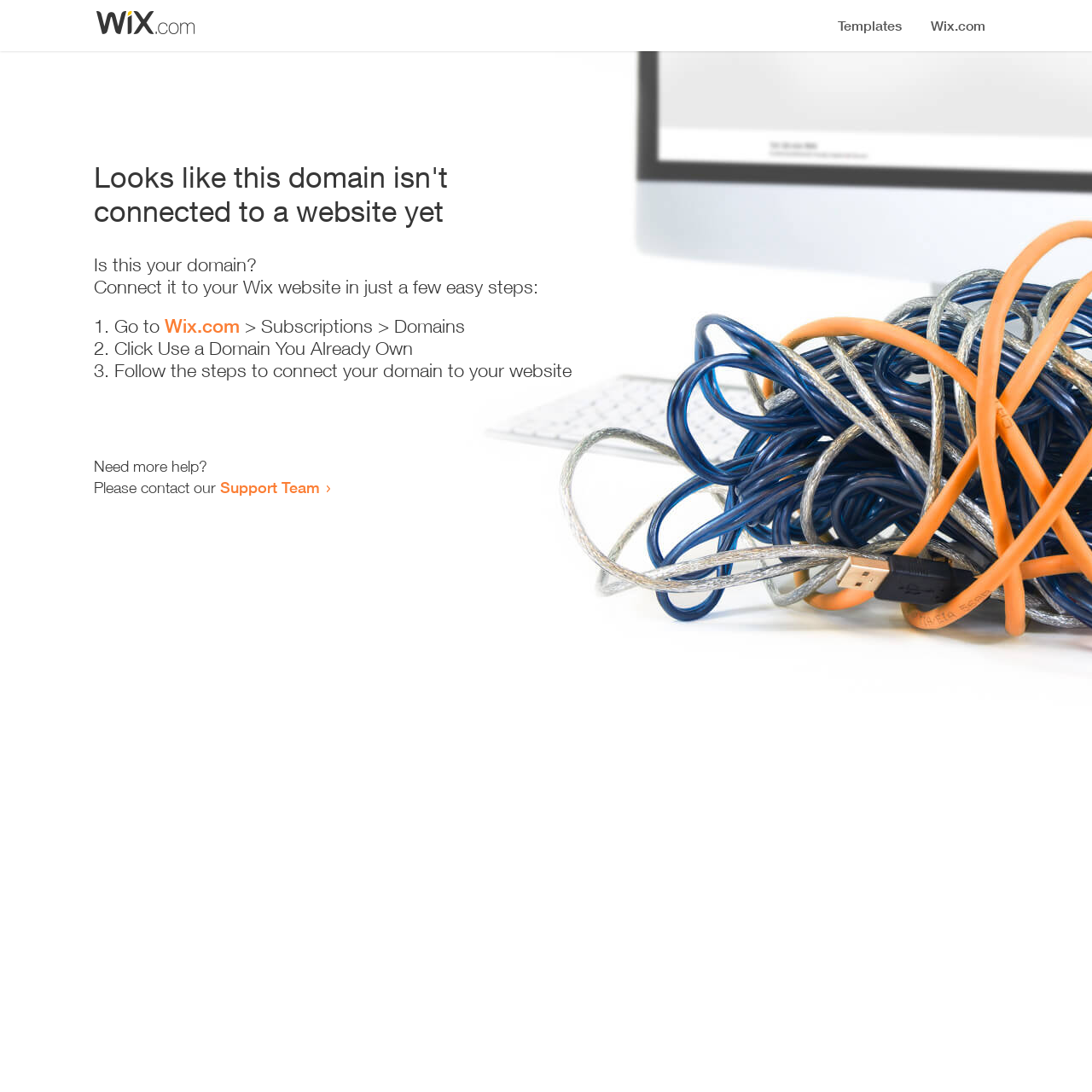How many steps are required to connect the domain to a website?
Please provide a comprehensive answer based on the details in the screenshot.

The webpage provides a list of instructions to connect the domain to a website, which consists of three steps: going to Wix.com, clicking 'Use a Domain You Already Own', and following the steps to connect the domain to the website.